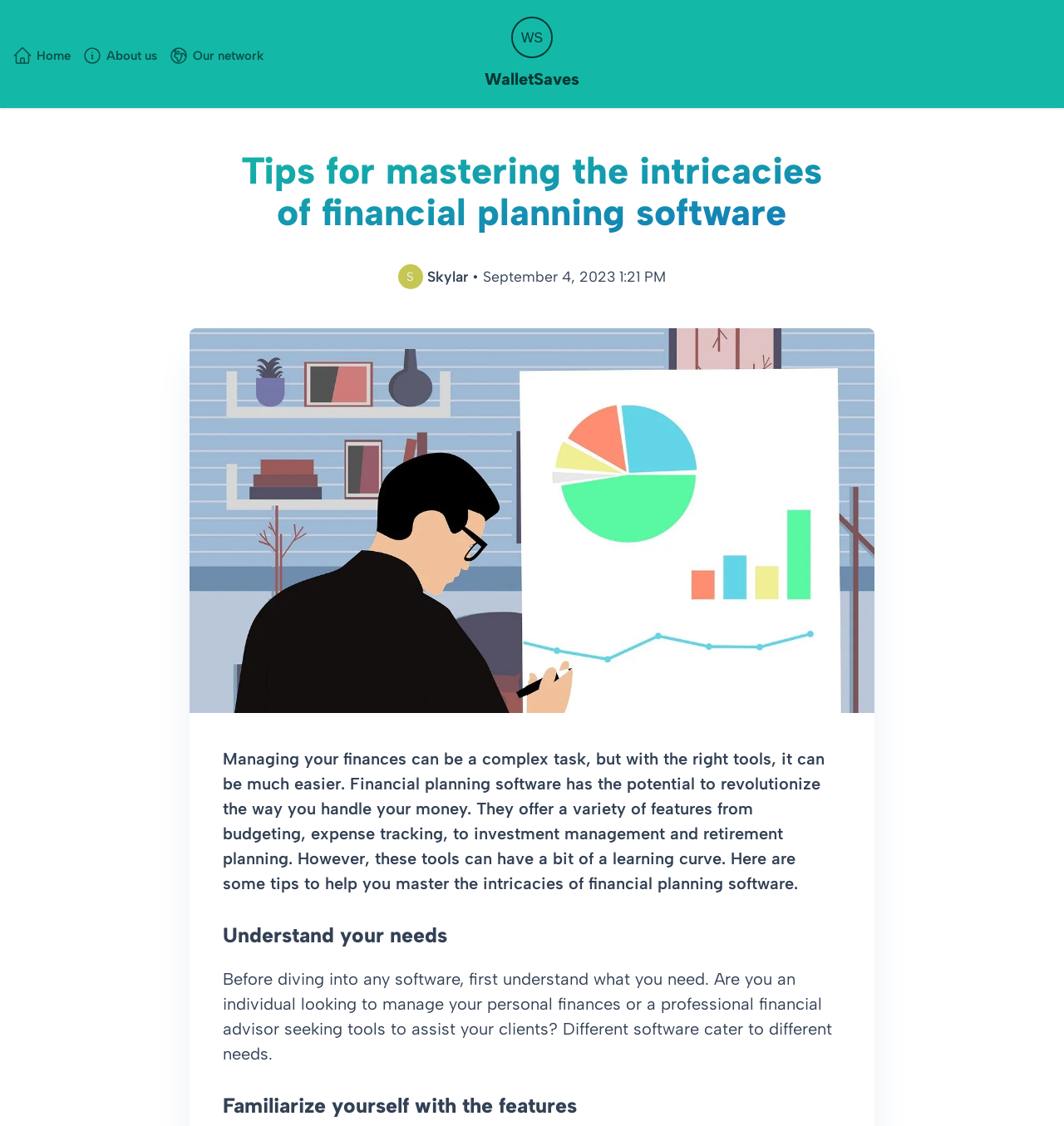Please answer the following query using a single word or phrase: 
What is the purpose of financial planning software?

To manage finances